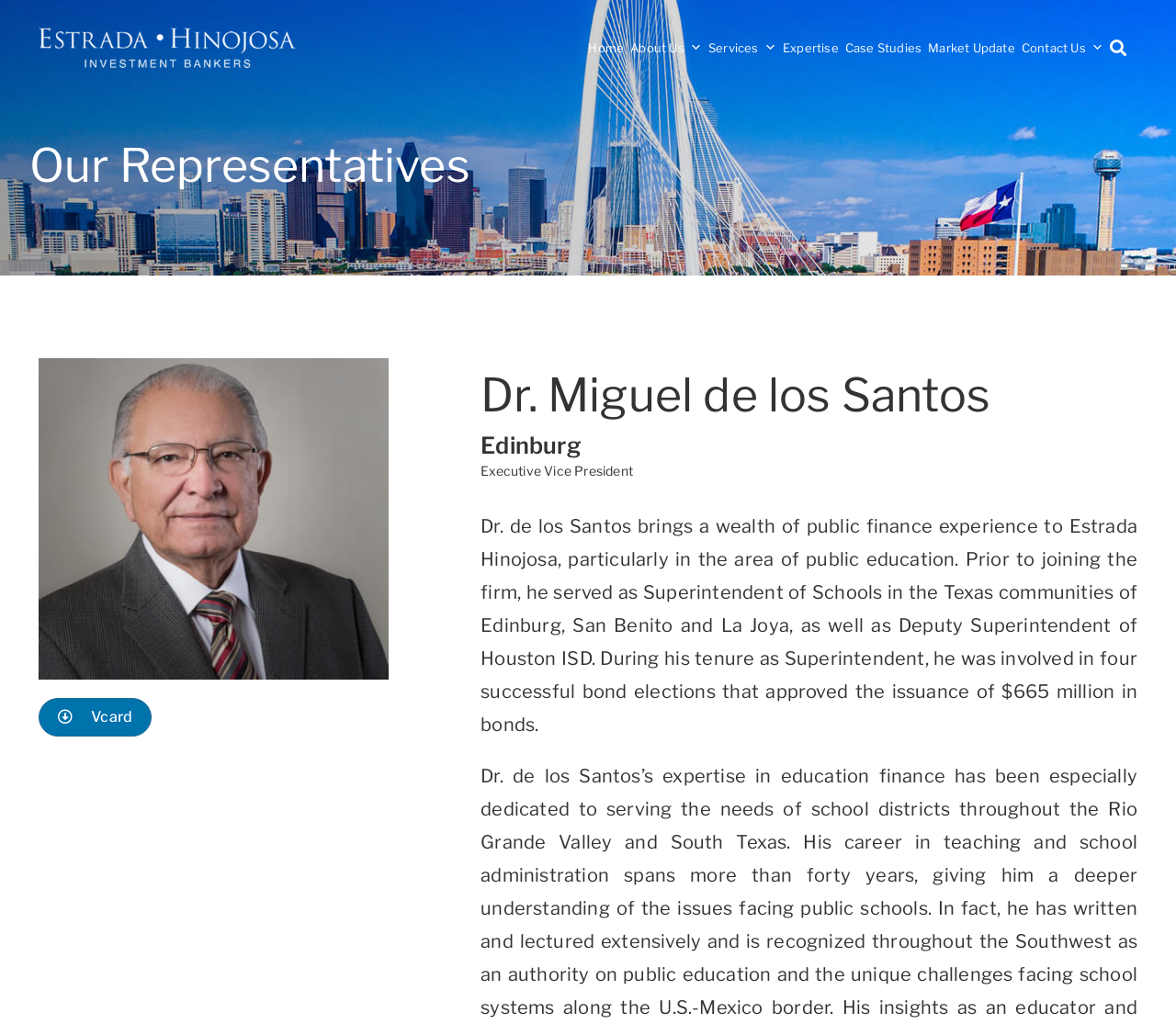Summarize the webpage comprehensively, mentioning all visible components.

The webpage is about Dr. Miguel de los Santos, an Executive Vice President at Estrada Hinojosa Investment Bankers. At the top left corner, there is a logo of the company, "logo-400". Next to the logo, there is a navigation menu with links to "Home", "About Us", "Services", "Expertise", "Case Studies", "Market Update", and "Contact Us". Some of these links have dropdown menus. On the top right corner, there is a search bar with a "Search" button.

Below the navigation menu, there is a heading "Our Representatives" that spans the entire width of the page. Underneath, there is a large image of Dr. Miguel de los Santos, taking up about a quarter of the page. To the right of the image, there is a link to download his Vcard.

On the right side of the image, there are three headings: "Dr. Miguel de los Santos", "Edinburg", and "Executive Vice President". Below these headings, there is a paragraph of text that describes Dr. de los Santos' experience in public finance, particularly in public education. The text mentions his previous roles as Superintendent of Schools in several Texas communities and Deputy Superintendent of Houston ISD, as well as his involvement in successful bond elections.